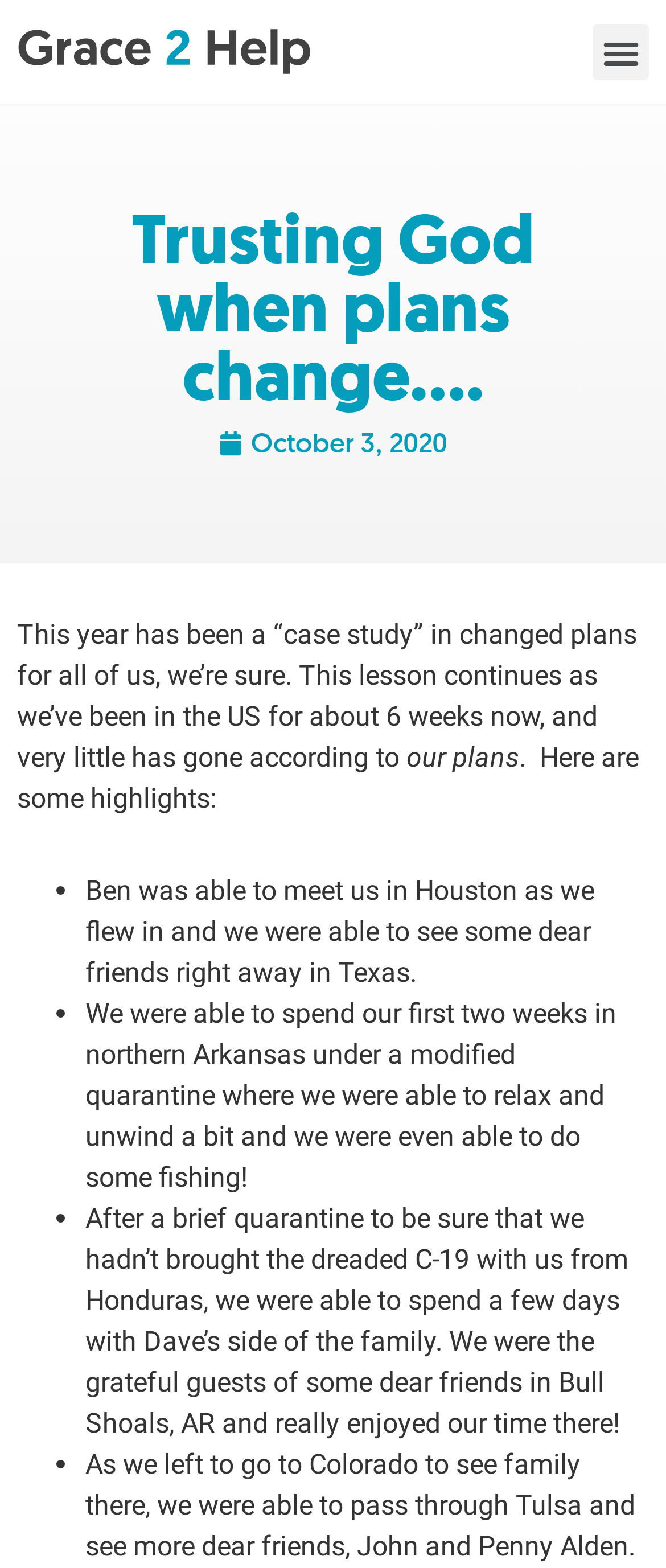Generate a thorough caption that explains the contents of the webpage.

The webpage appears to be a personal blog or journal entry, with a focus on sharing updates about the author's life. At the top of the page, there is a link and a button labeled "Menu Toggle" positioned on the right side. Below this, a heading reads "Trusting God when plans change….".

Underneath the heading, a link displays the date "October 3, 2020". Following this, a block of text explains that the year has been a "case study" in changed plans, and the author shares that they have been in the US for about 6 weeks, with very little going according to plan.

Below this text, there is a list of highlights, marked by bullet points. The first bullet point describes a meeting with Ben in Houston and visiting dear friends in Texas. The second bullet point shares about spending two weeks in northern Arkansas under a modified quarantine, where they were able to relax and even do some fishing. The third bullet point recounts spending time with Dave's side of the family and staying with friends in Bull Shoals, AR. The final bullet point mentions visiting family in Colorado and stopping to see friends John and Penny Alden in Tulsa.

Throughout the page, the text is arranged in a clear and readable format, with headings, links, and bullet points used to organize the content.